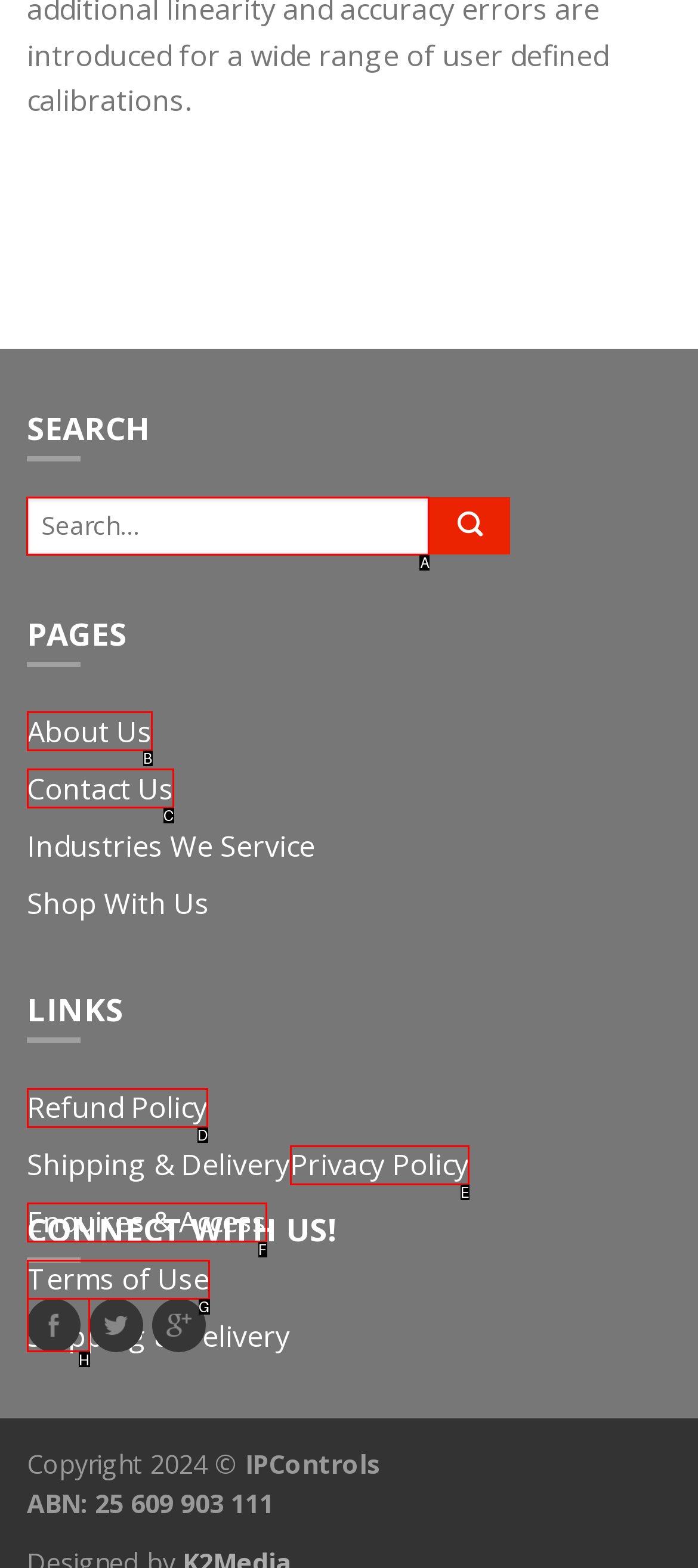Tell me which letter I should select to achieve the following goal: search for something
Answer with the corresponding letter from the provided options directly.

A